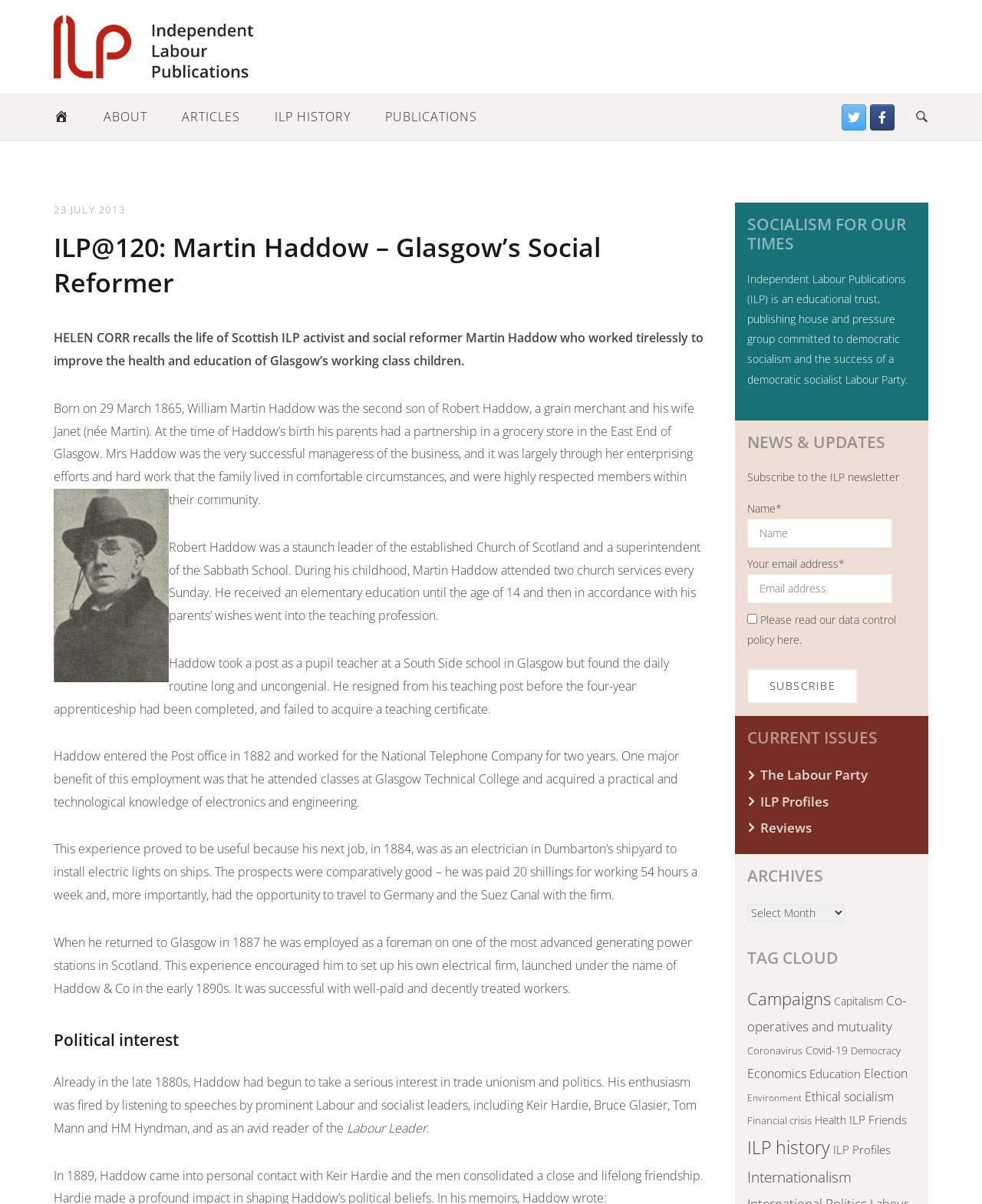What is the topic of the article that mentions Keir Hardie, Bruce Glasier, Tom Mann, and HM Hyndman?
Please respond to the question with a detailed and informative answer.

The webpage has a static text 'Already in the late 1880s, Haddow had begun to take a serious interest in trade unionism and politics. His enthusiasm was fired by listening to speeches by prominent Labour and socialist leaders, including Keir Hardie, Bruce Glasier, Tom Mann and HM Hyndman...' which mentions the topic of the article.